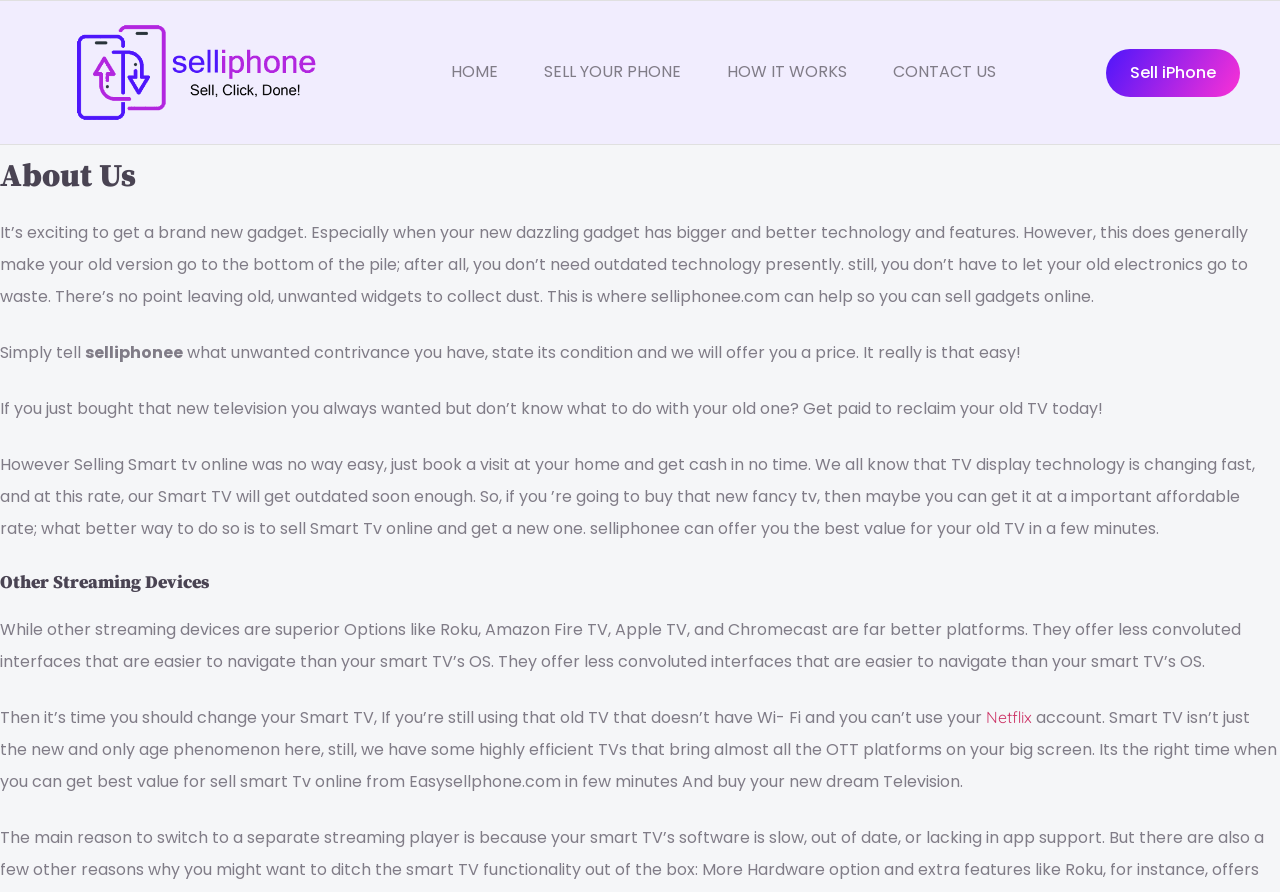How many navigation links are available on the top?
Refer to the image and answer the question using a single word or phrase.

4